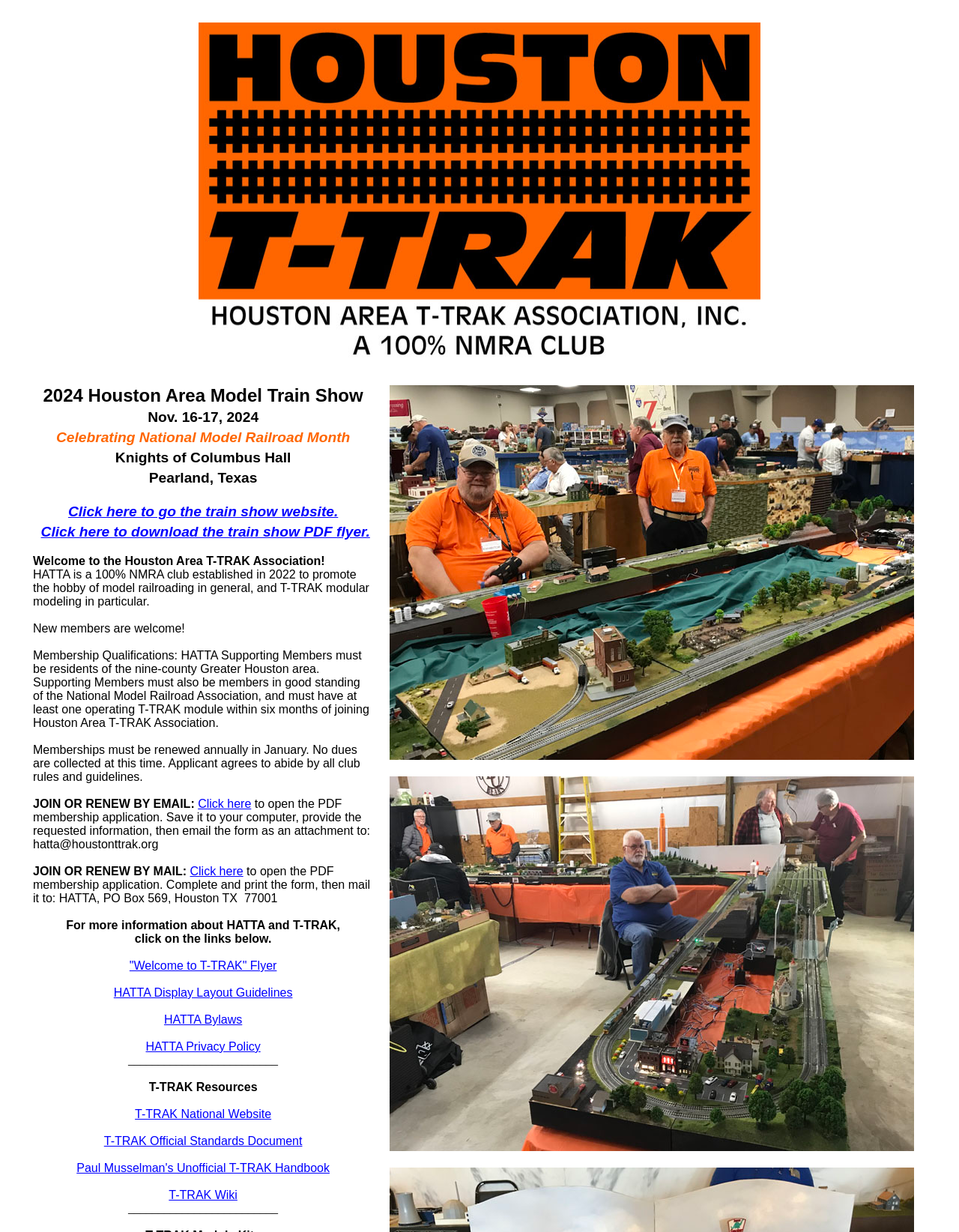How can I join or renew membership?
Provide a concise answer using a single word or phrase based on the image.

By email or mail